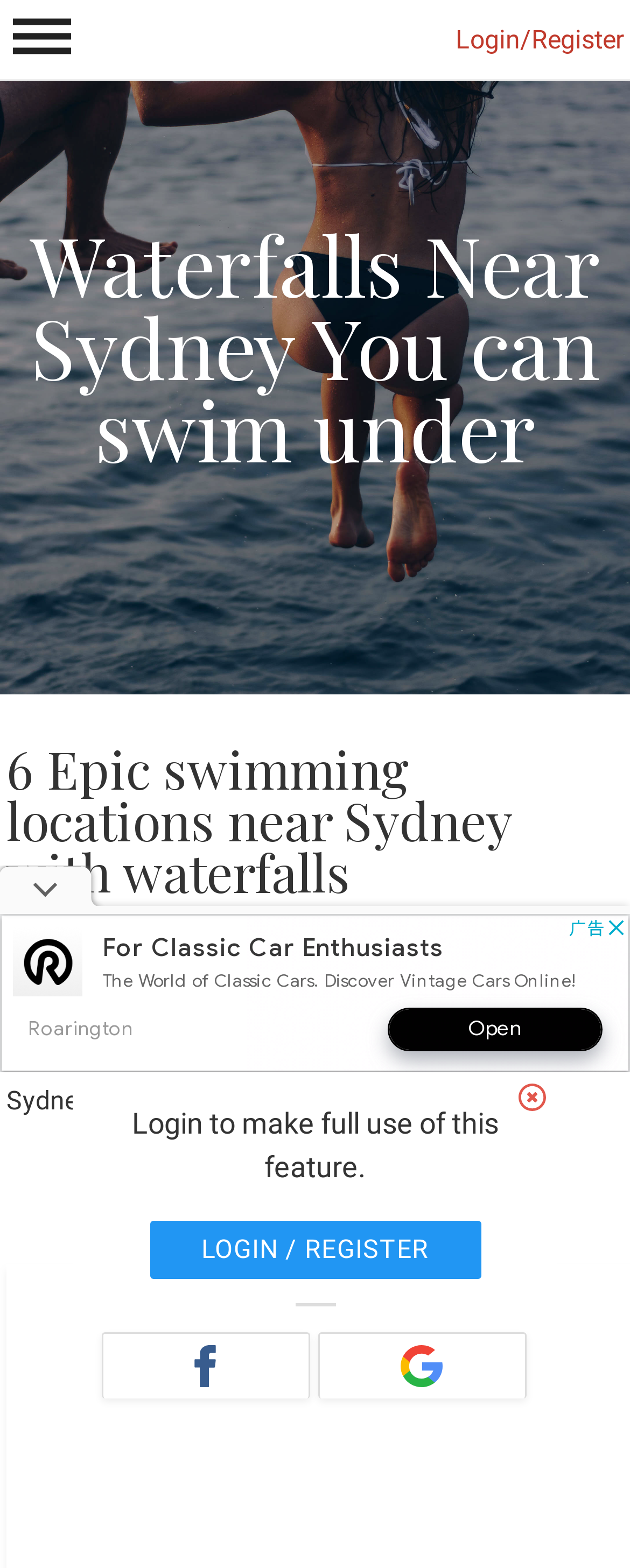Predict the bounding box of the UI element based on this description: "Google".

[0.505, 0.85, 0.835, 0.892]